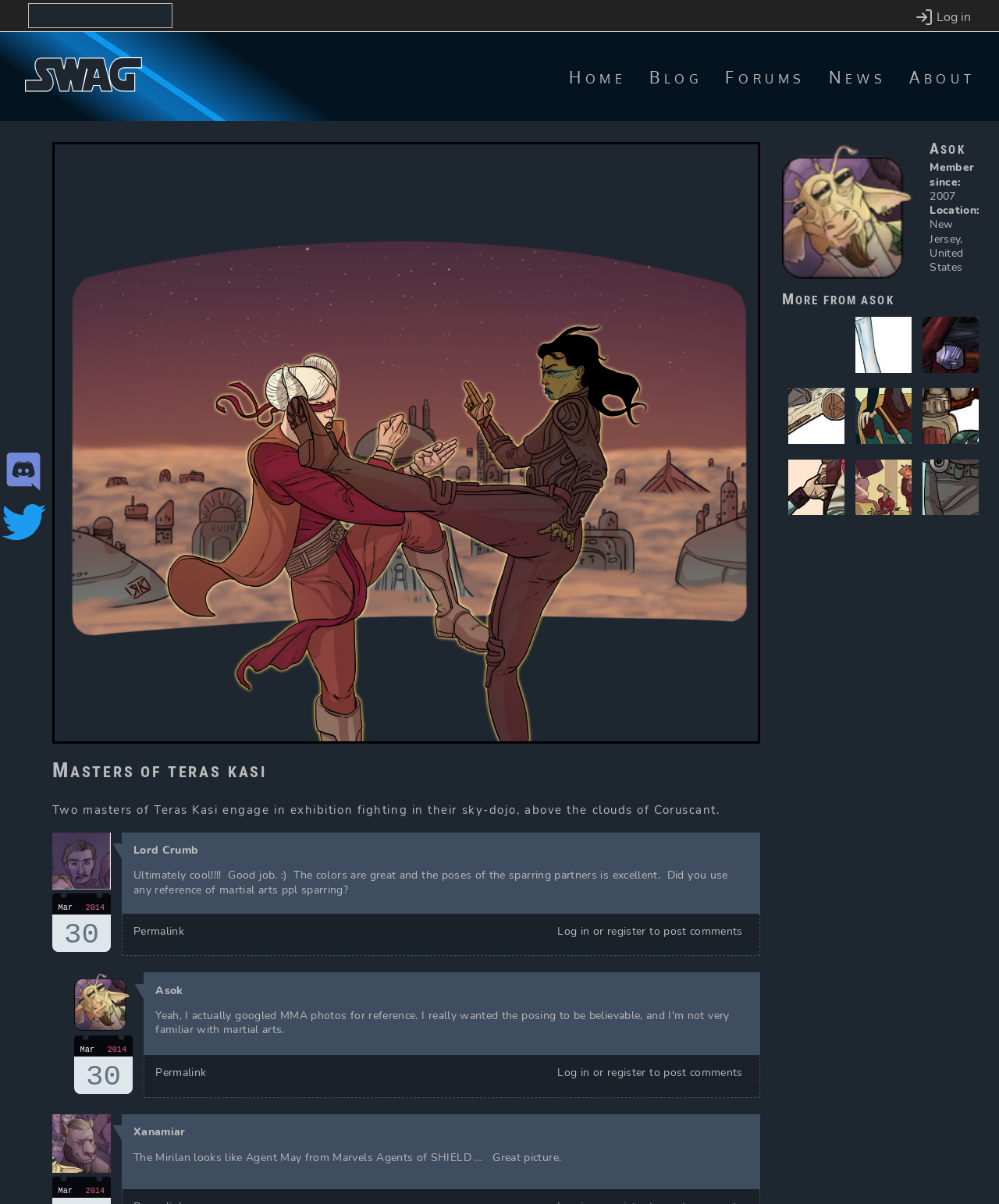Find the bounding box coordinates of the area that needs to be clicked in order to achieve the following instruction: "Join SWAG on Discord". The coordinates should be specified as four float numbers between 0 and 1, i.e., [left, top, right, bottom].

[0.0, 0.373, 0.047, 0.414]